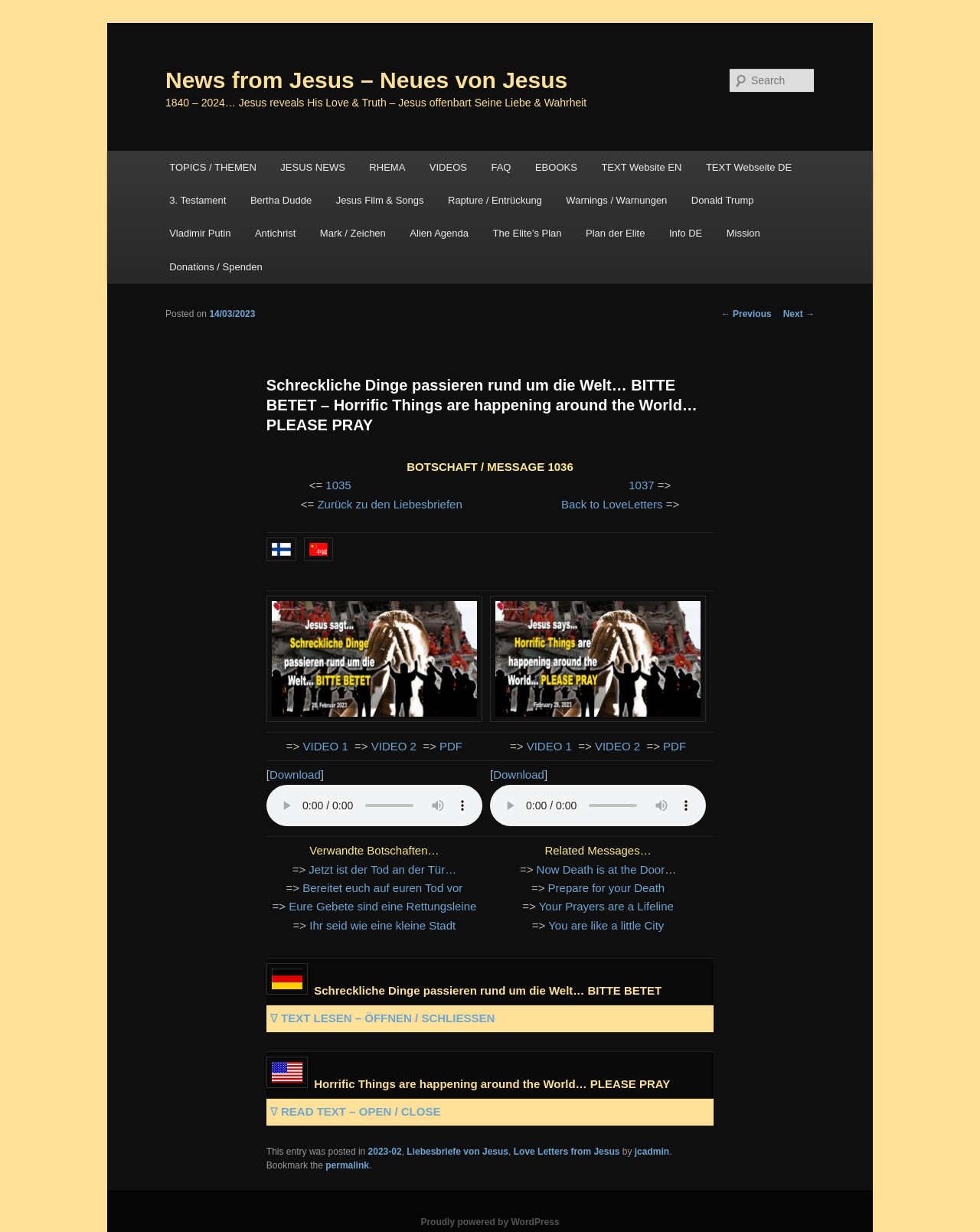Please identify the bounding box coordinates of the region to click in order to complete the given instruction: "Go to Jesus News". The coordinates should be four float numbers between 0 and 1, i.e., [left, top, right, bottom].

[0.274, 0.122, 0.365, 0.149]